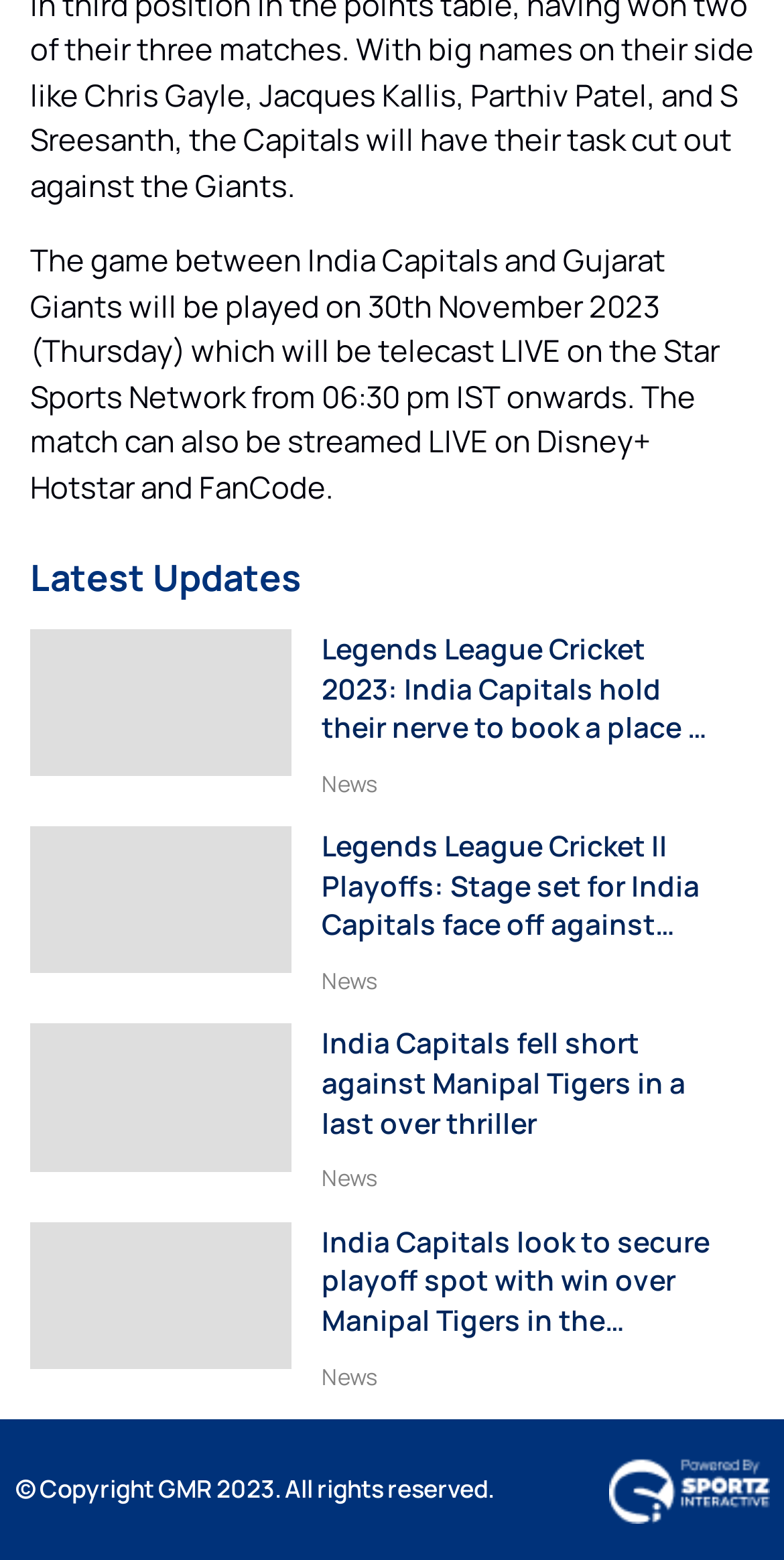Please specify the bounding box coordinates of the clickable section necessary to execute the following command: "Click on the article about India Capitals holding their nerve to book a place in Qualifier 2".

[0.41, 0.403, 0.91, 0.481]